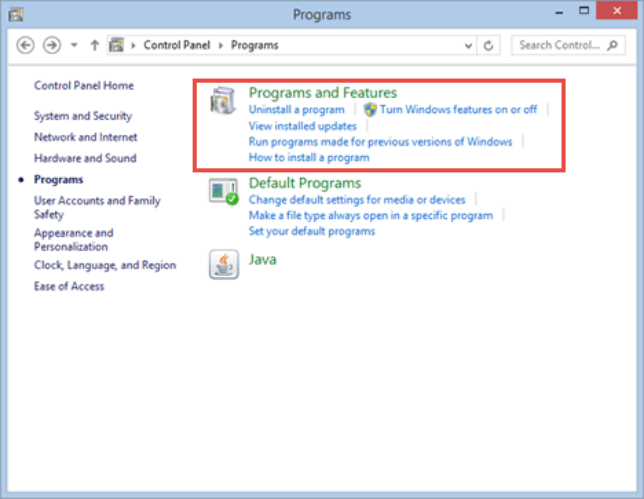Create a detailed narrative of what is happening in the image.

The image displays the "Programs and Features" section of the Windows Control Panel. It prominently features options for uninstalling programs, viewing installed updates, running programs from previous versions of Windows, and instructions on how to install a program. A red box highlights the "Programs and Features" header, making it clear where users should navigate to manage installed software. This interface is essential for users looking to uninstall or modify applications like QuickBooks, as outlined in troubleshooting guides for software installation issues. The layout emphasizes clarity and accessibility, aiding users in efficiently managing their programs.